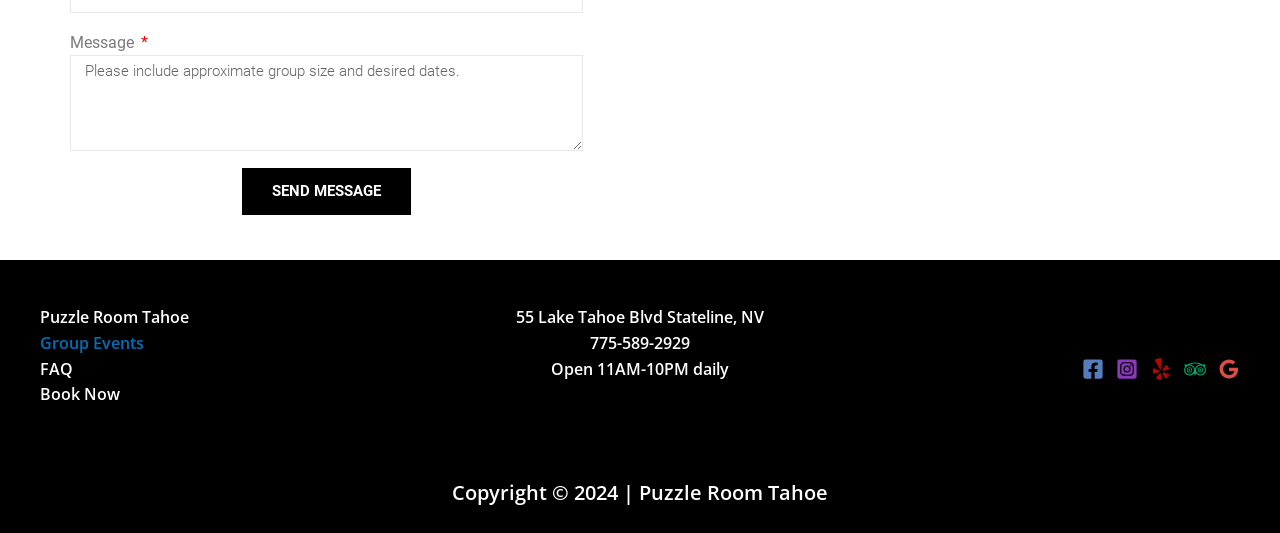Please identify the bounding box coordinates for the region that you need to click to follow this instruction: "Enter a message".

[0.055, 0.104, 0.455, 0.284]